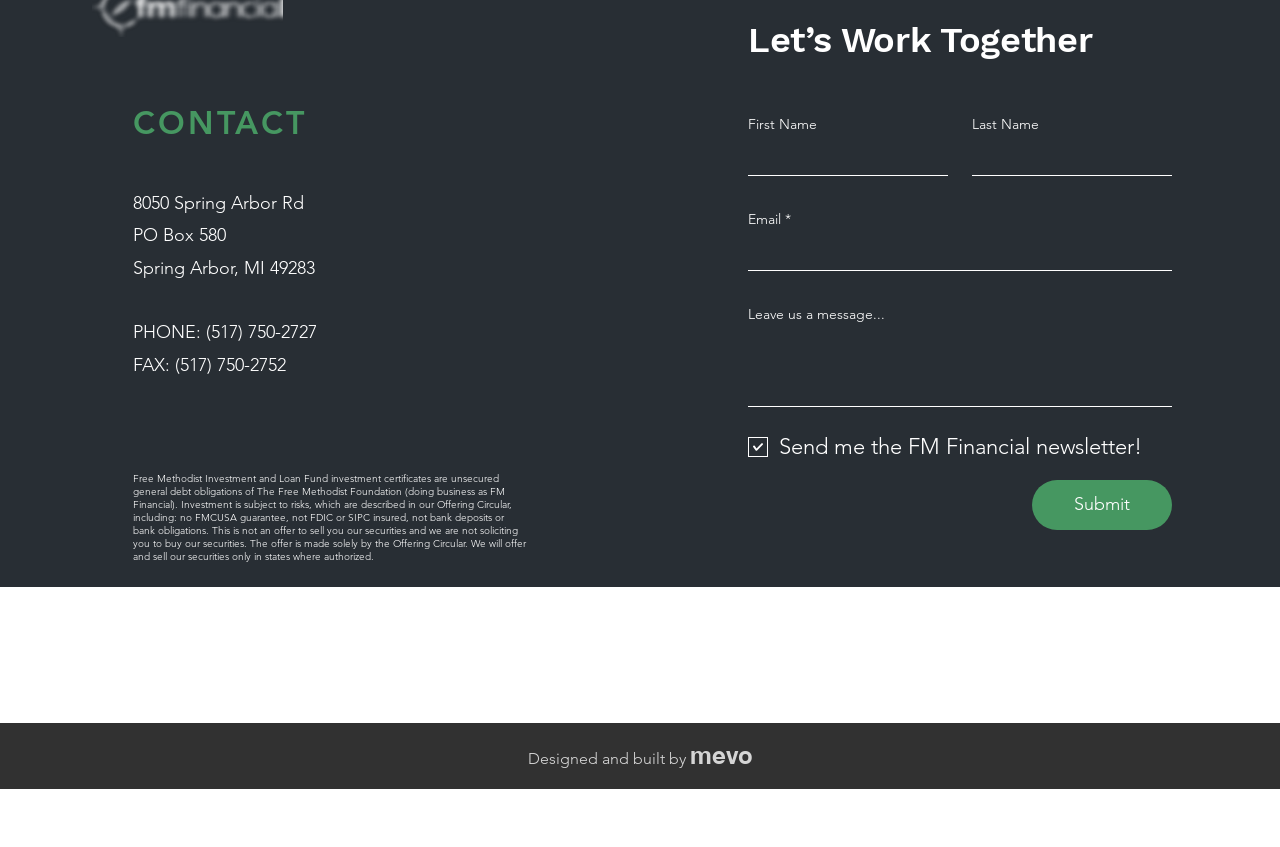Use a single word or phrase to respond to the question:
What is the phone number of the Free Methodist Foundation?

(517) 750-2727